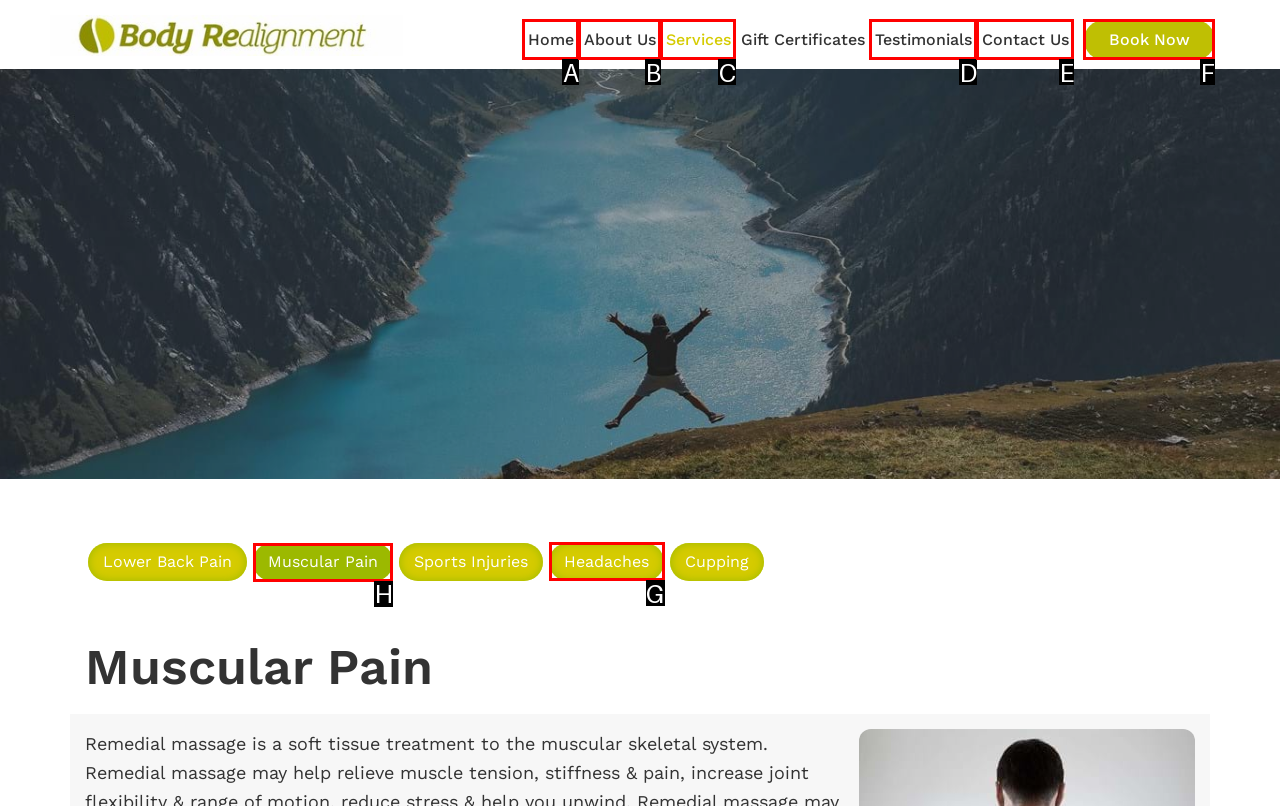Specify which UI element should be clicked to accomplish the task: Learn more about Muscular Pain. Answer with the letter of the correct choice.

H